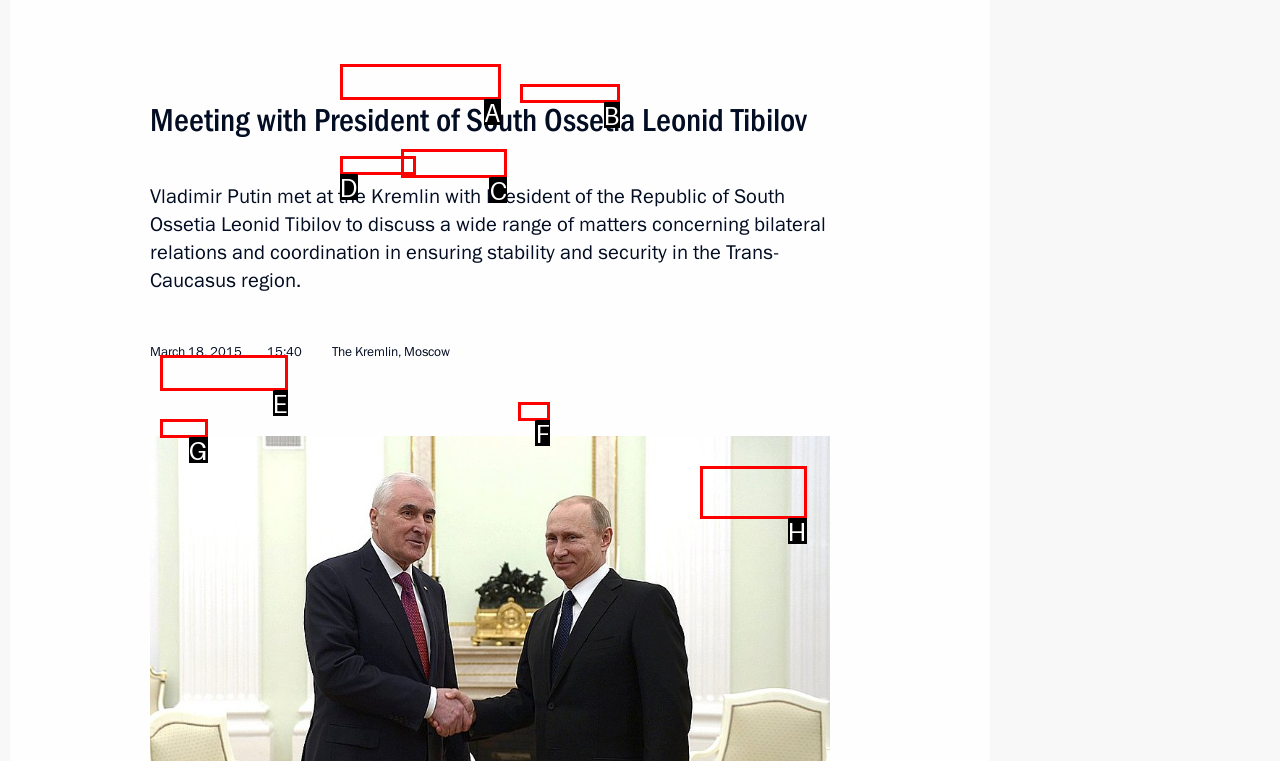Determine which HTML element corresponds to the description: News. Provide the letter of the correct option.

F